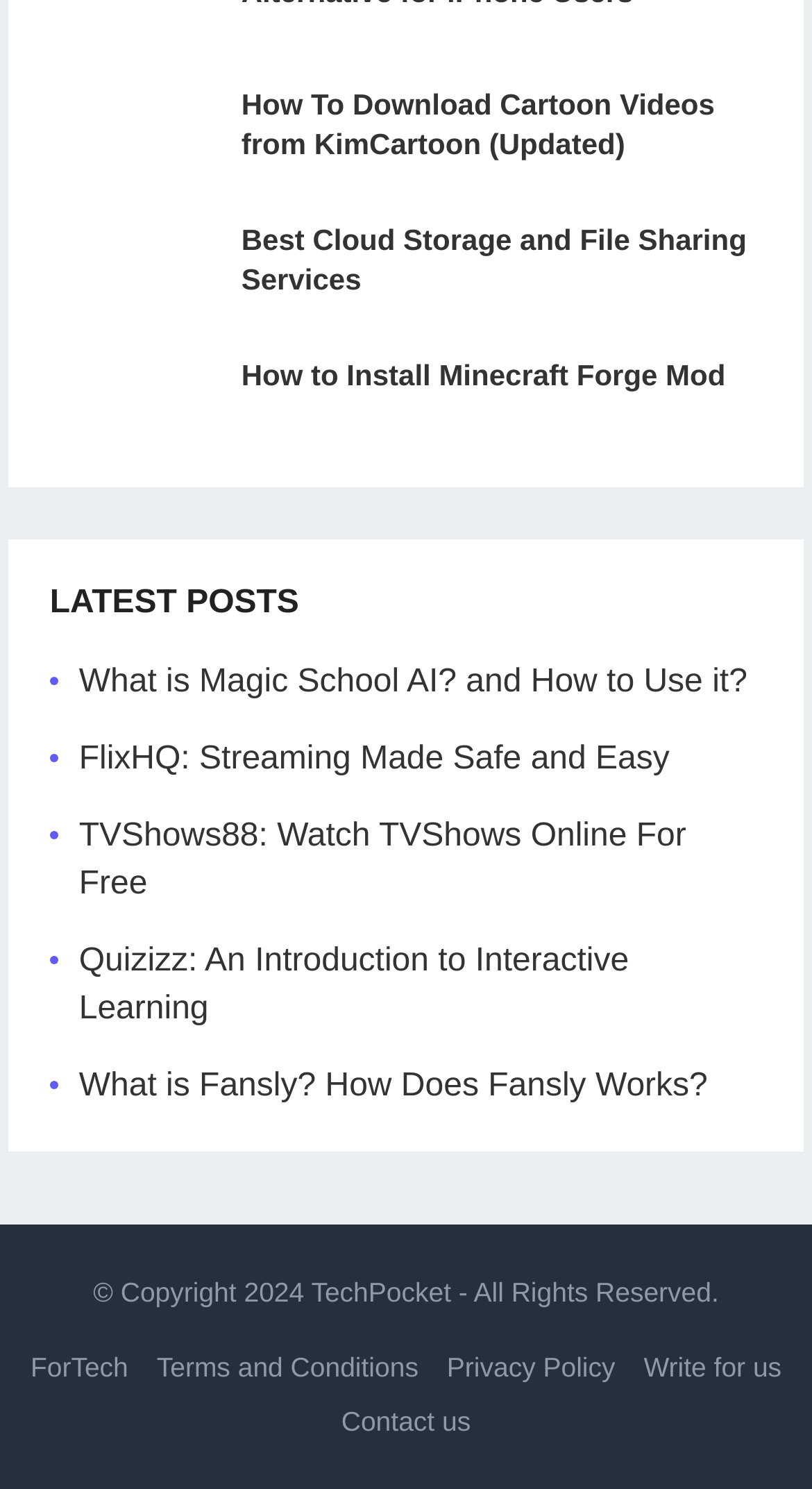Answer this question using a single word or a brief phrase:
How many images are there at the top of the webpage?

3